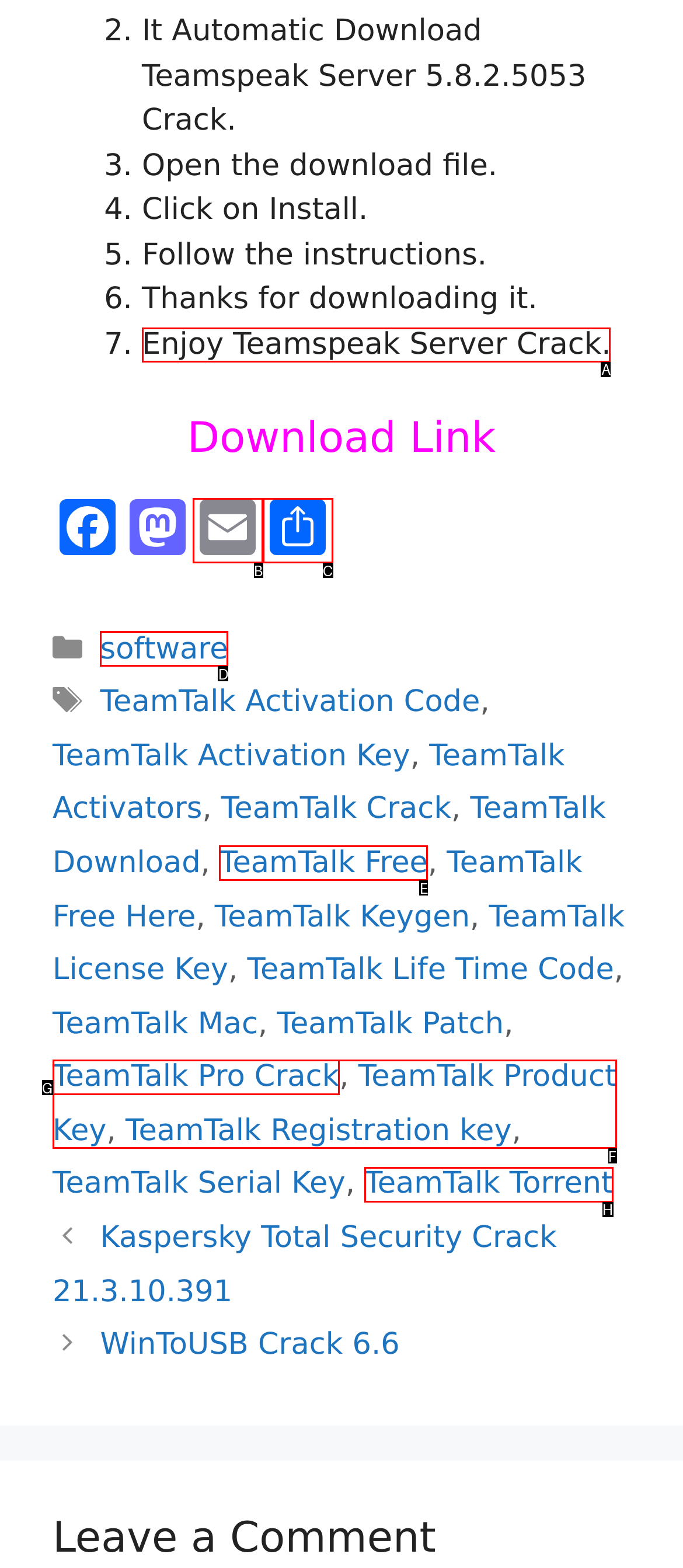Which option should be clicked to execute the following task: Open the Teamspeak Server Crack download page? Respond with the letter of the selected option.

A